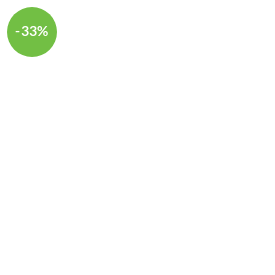What is the typical meaning of a green circular design?
Please elaborate on the answer to the question with detailed information.

The caption explains that the vibrant green circular design typically signifies a sale or special offer, which is a common visual element used in marketing materials to draw attention to discounted products or services.